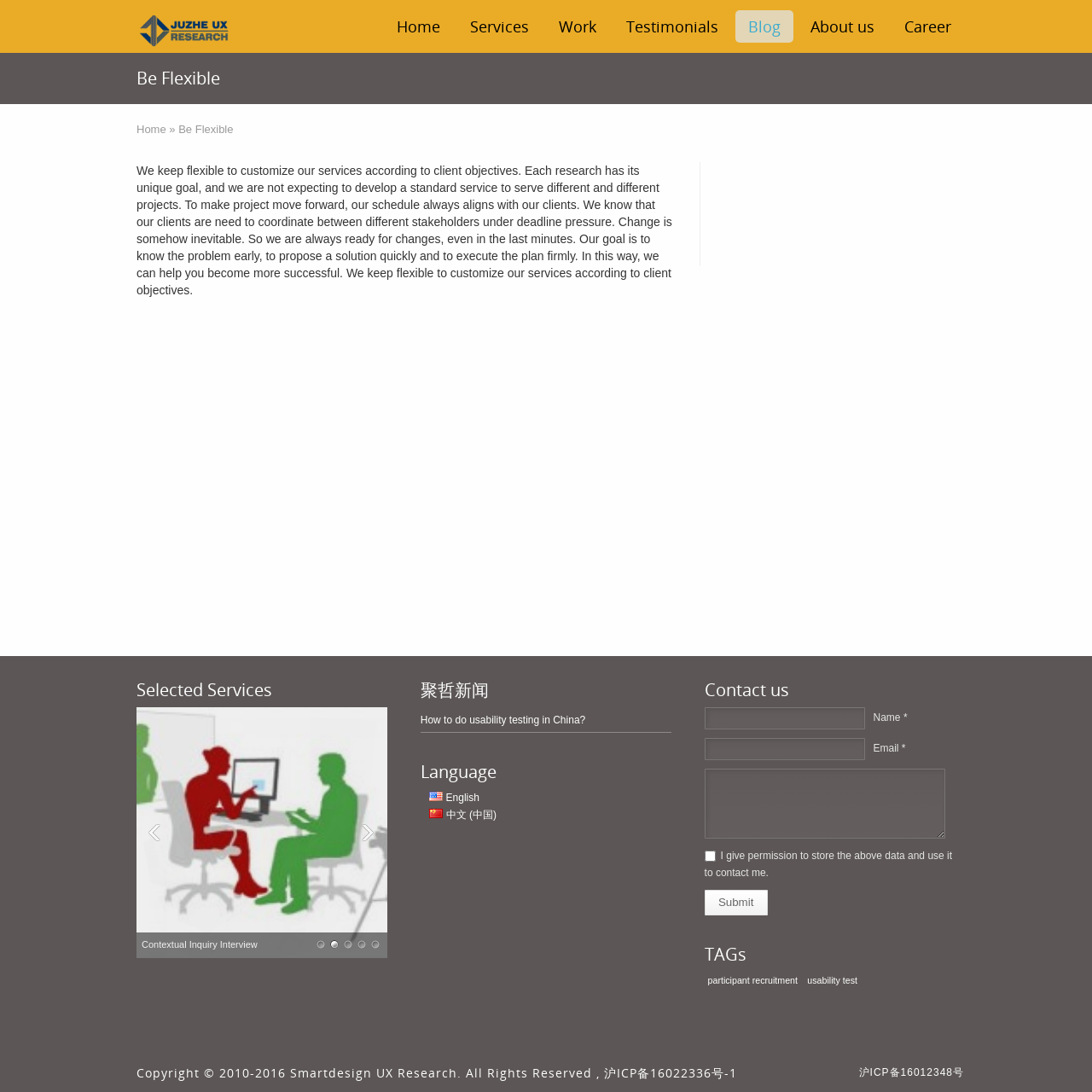What is the topic of the news article mentioned on the webpage?
Refer to the image and provide a one-word or short phrase answer.

Usability testing in China